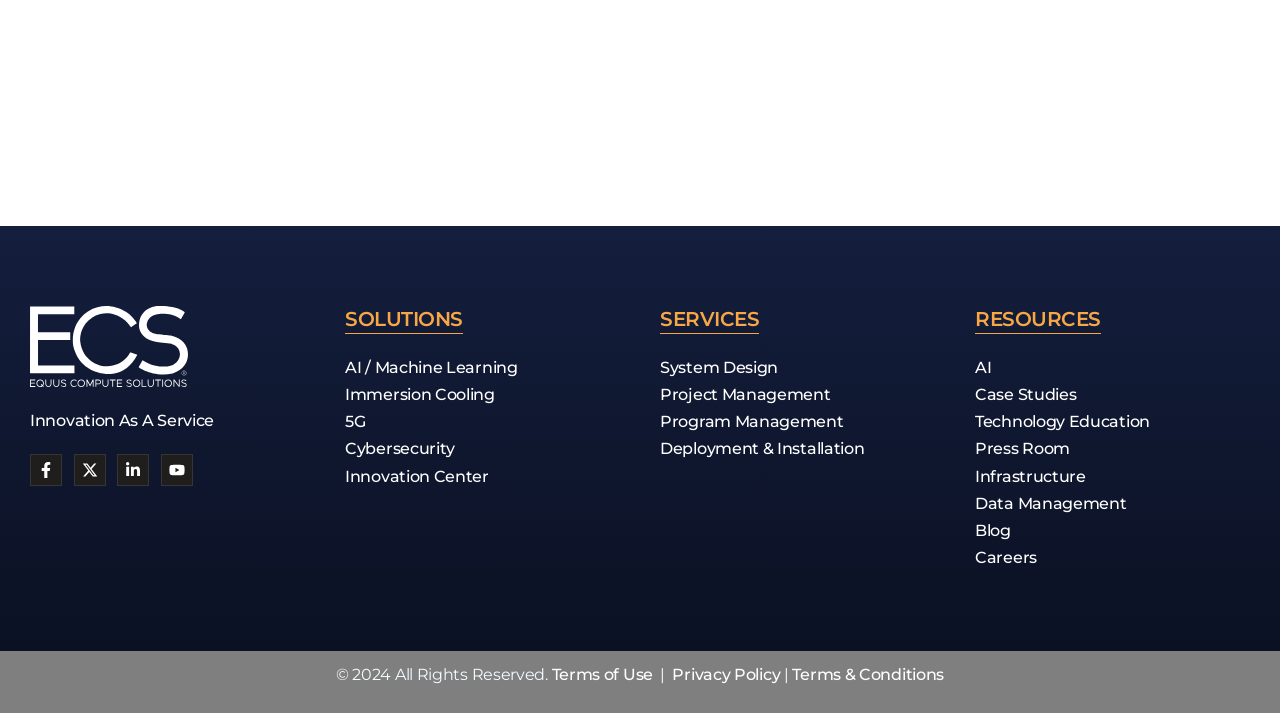Using the format (top-left x, top-left y, bottom-right x, bottom-right y), provide the bounding box coordinates for the described UI element. All values should be floating point numbers between 0 and 1: Careers

[0.762, 0.769, 0.81, 0.795]